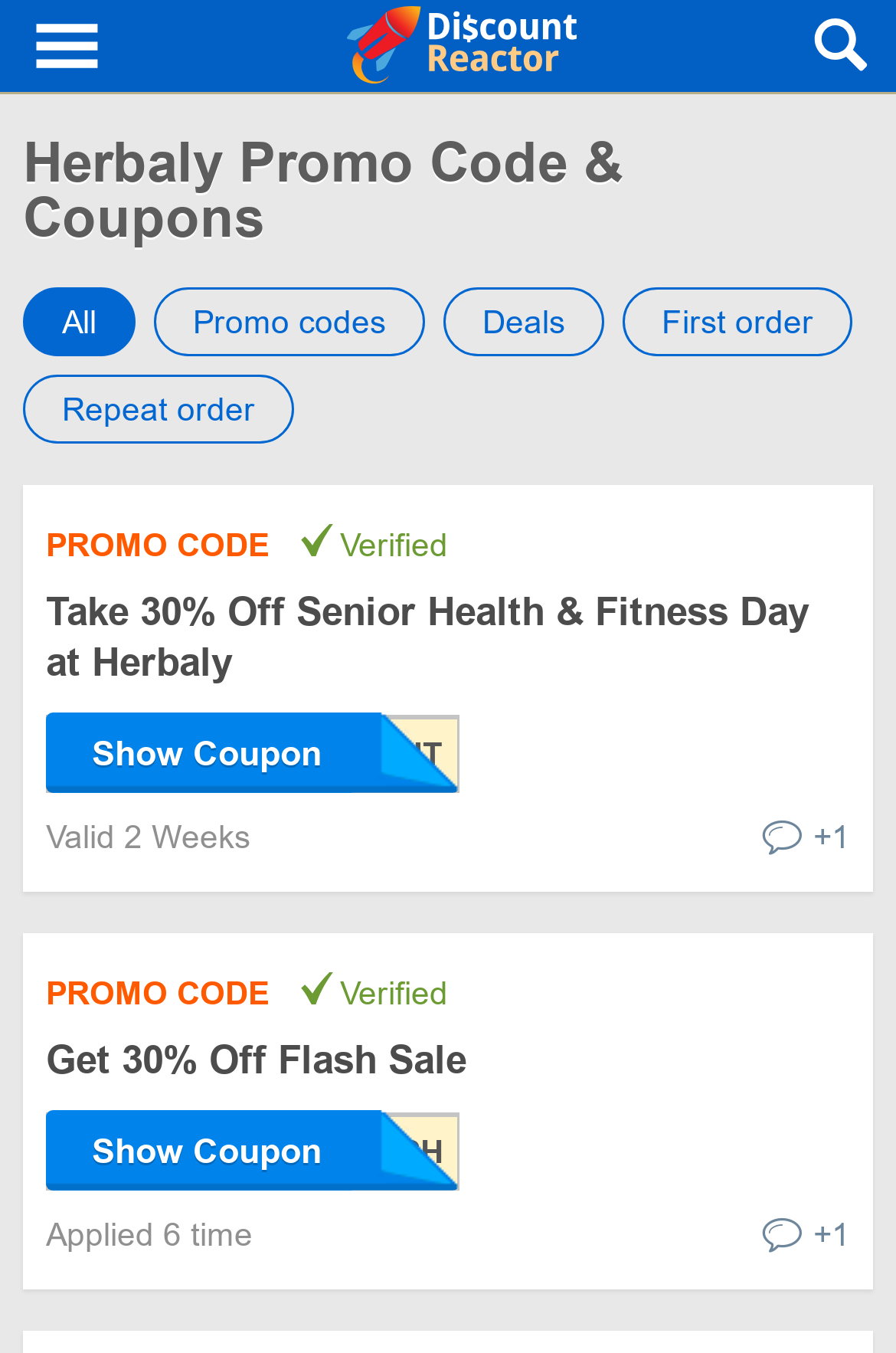Please use the details from the image to answer the following question comprehensively:
How many times has the '30FLASH' promo code been applied?

The StaticText 'Applied 6 time' is located below the link '30FLASH Show Coupon', indicating that the promo code '30FLASH' has been applied 6 times.